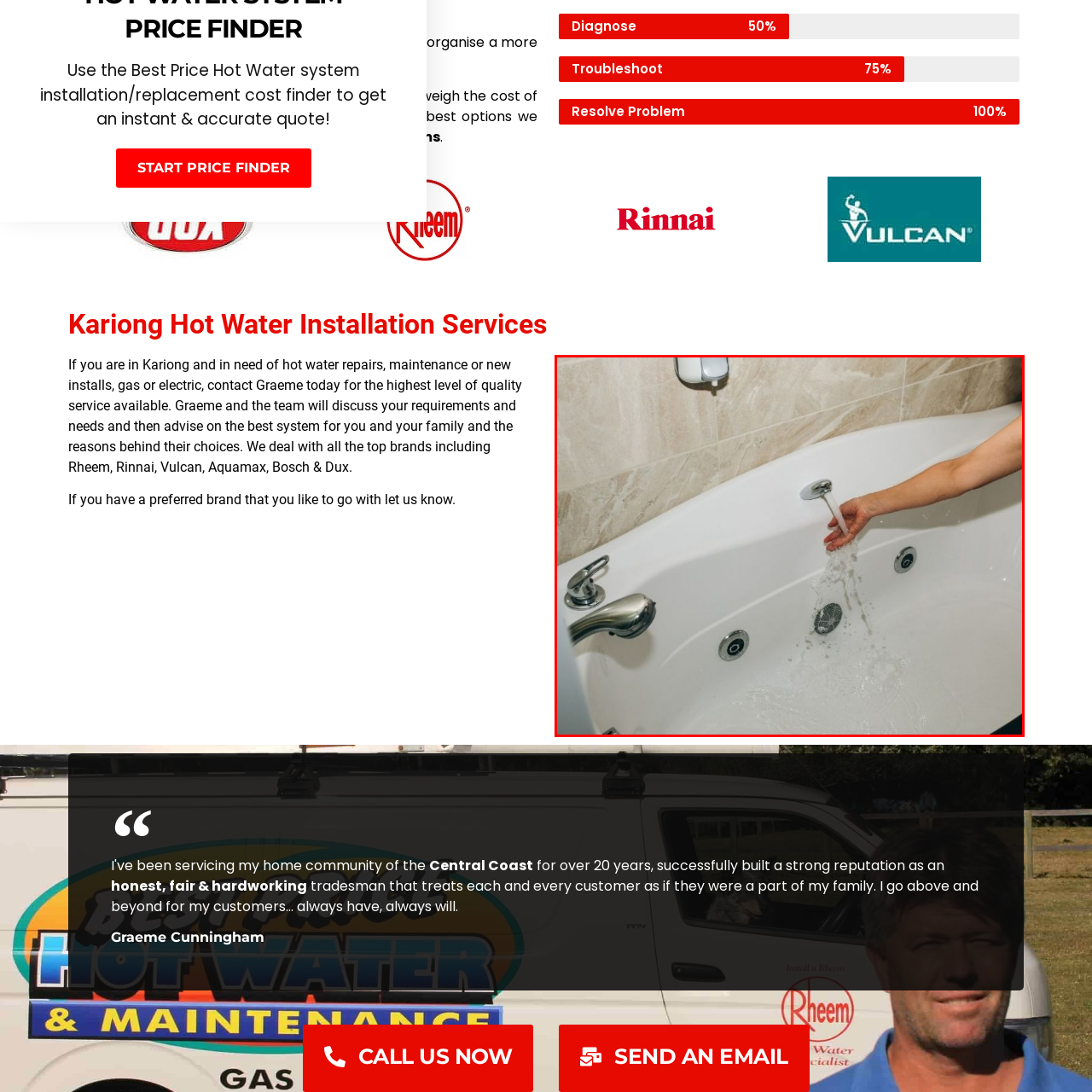Describe in detail the image that is highlighted by the red bounding box.

The image depicts a serene moment in a modern bathroom, showcasing a hand reaching into a luxurious white bathtub where water is flowing from a faucet. The stylish design of the tub emphasizes relaxation, while the sleek fixtures, including a minimalist handle and drain, complement the contemporary aesthetic of the space. Warm, neutral tones from the textured tiles in the background create a calming atmosphere, inviting the viewer to envision a soothing bath experience. This picture resonates with the theme of quality hot water installations, as highlighted in the accompanying text about Kariong Hot Water Services, which offers expert advice and installations for both gas and electric systems.